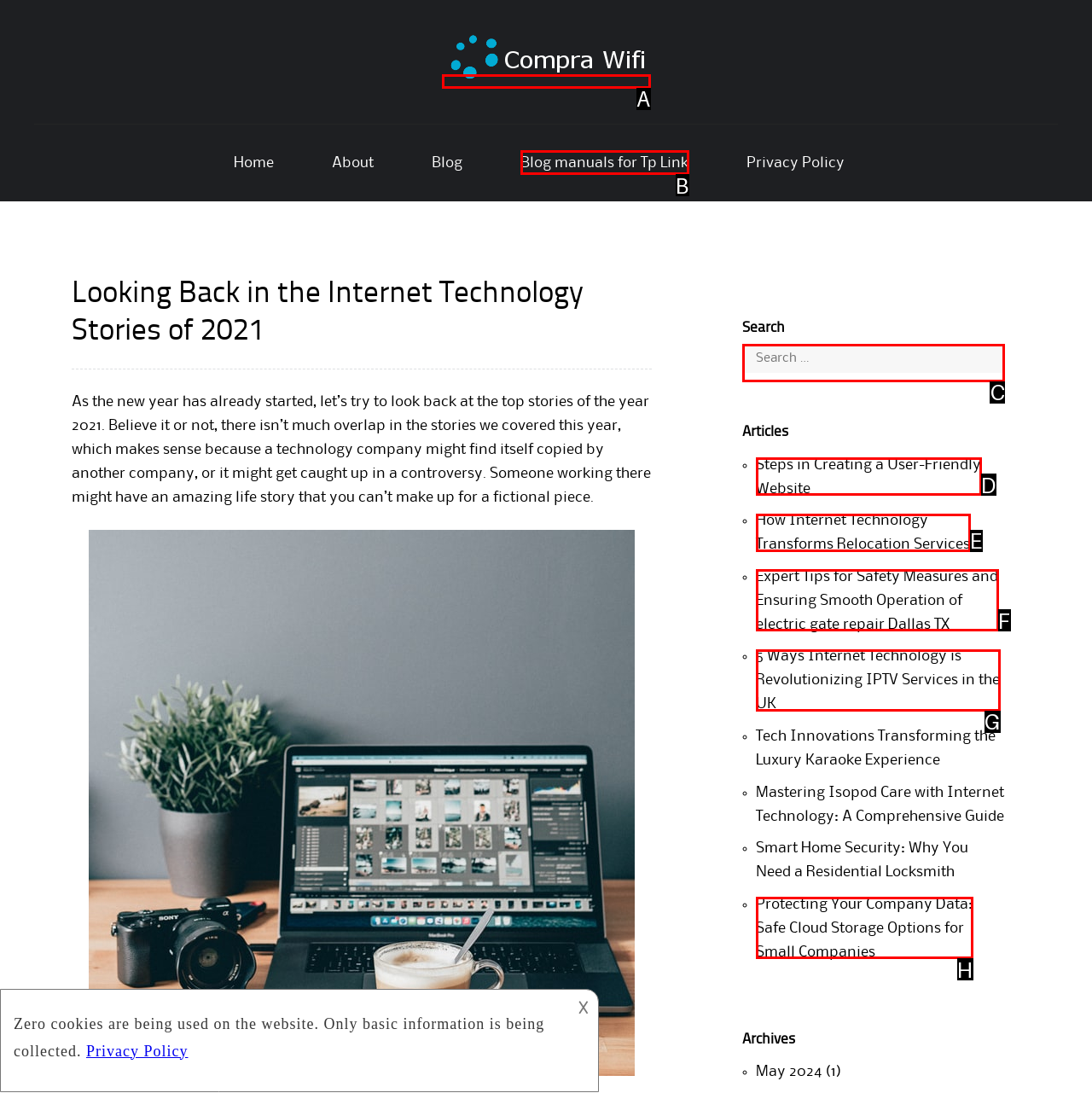Which choice should you pick to execute the task: Search for articles
Respond with the letter associated with the correct option only.

C